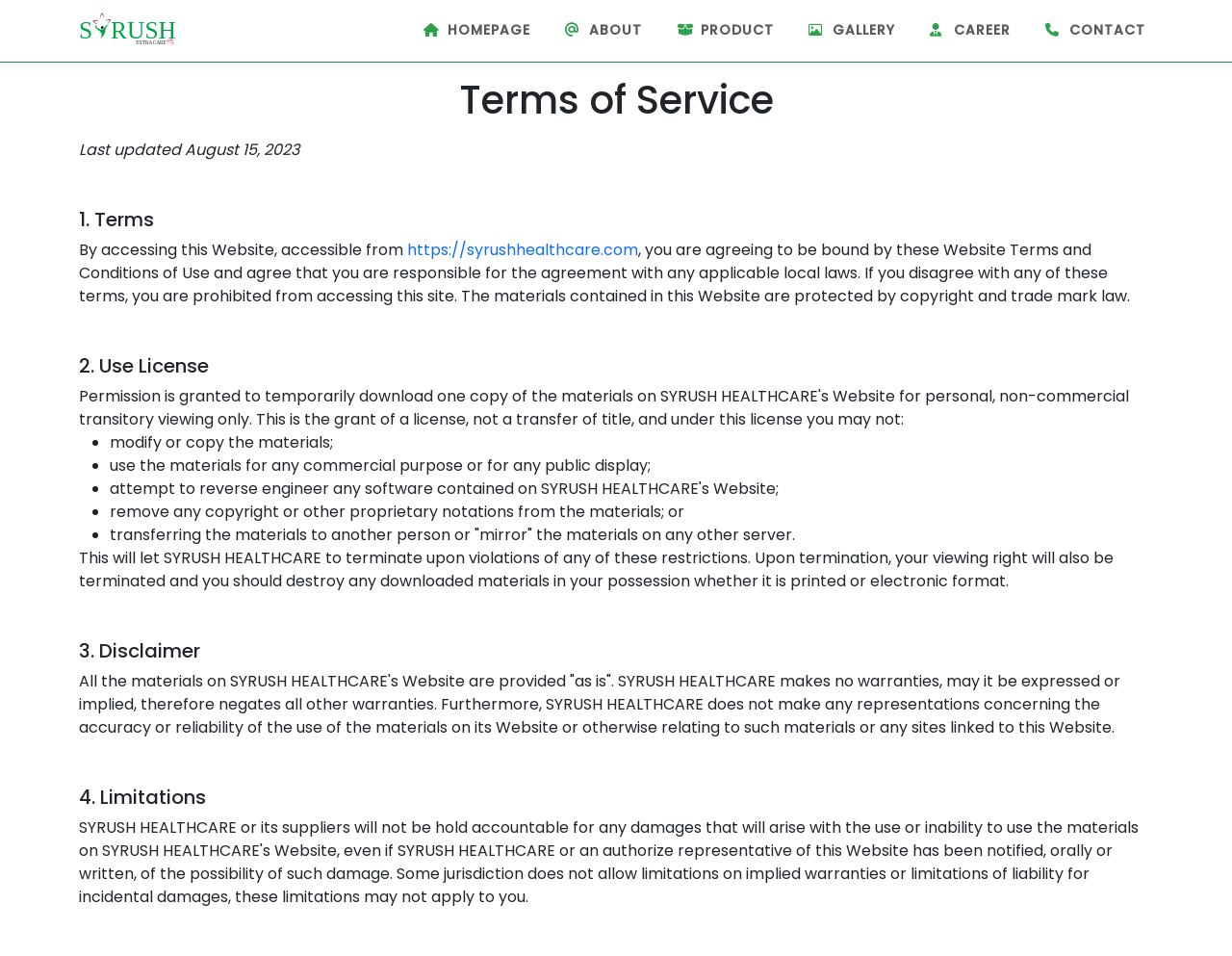Refer to the element description Contact and identify the corresponding bounding box in the screenshot. Format the coordinates as (top-left x, top-left y, bottom-right x, bottom-right y) with values in the range of 0 to 1.

[0.842, 0.013, 0.936, 0.051]